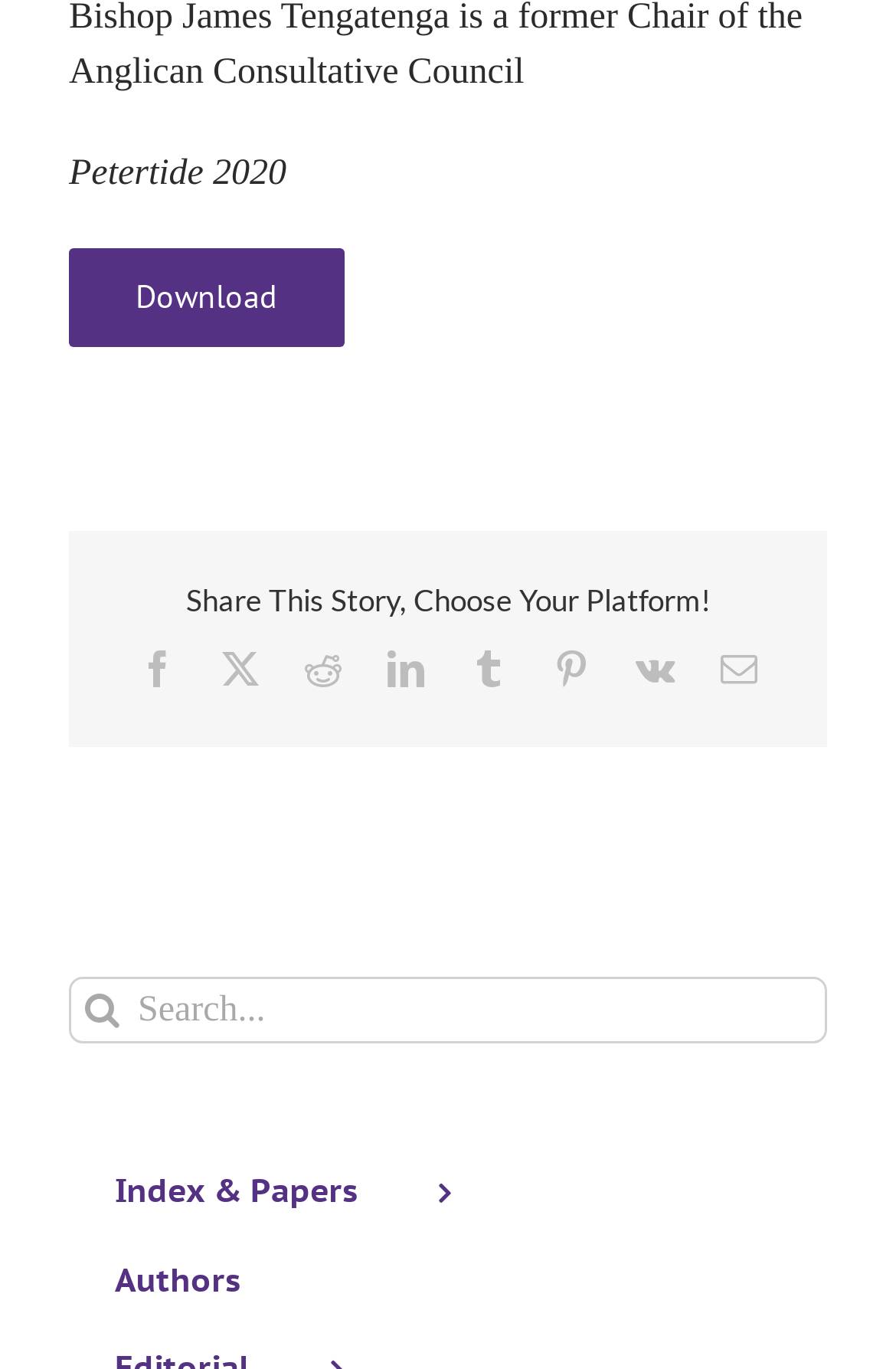What is the event mentioned on the webpage?
Based on the screenshot, provide a one-word or short-phrase response.

Petertide 2020